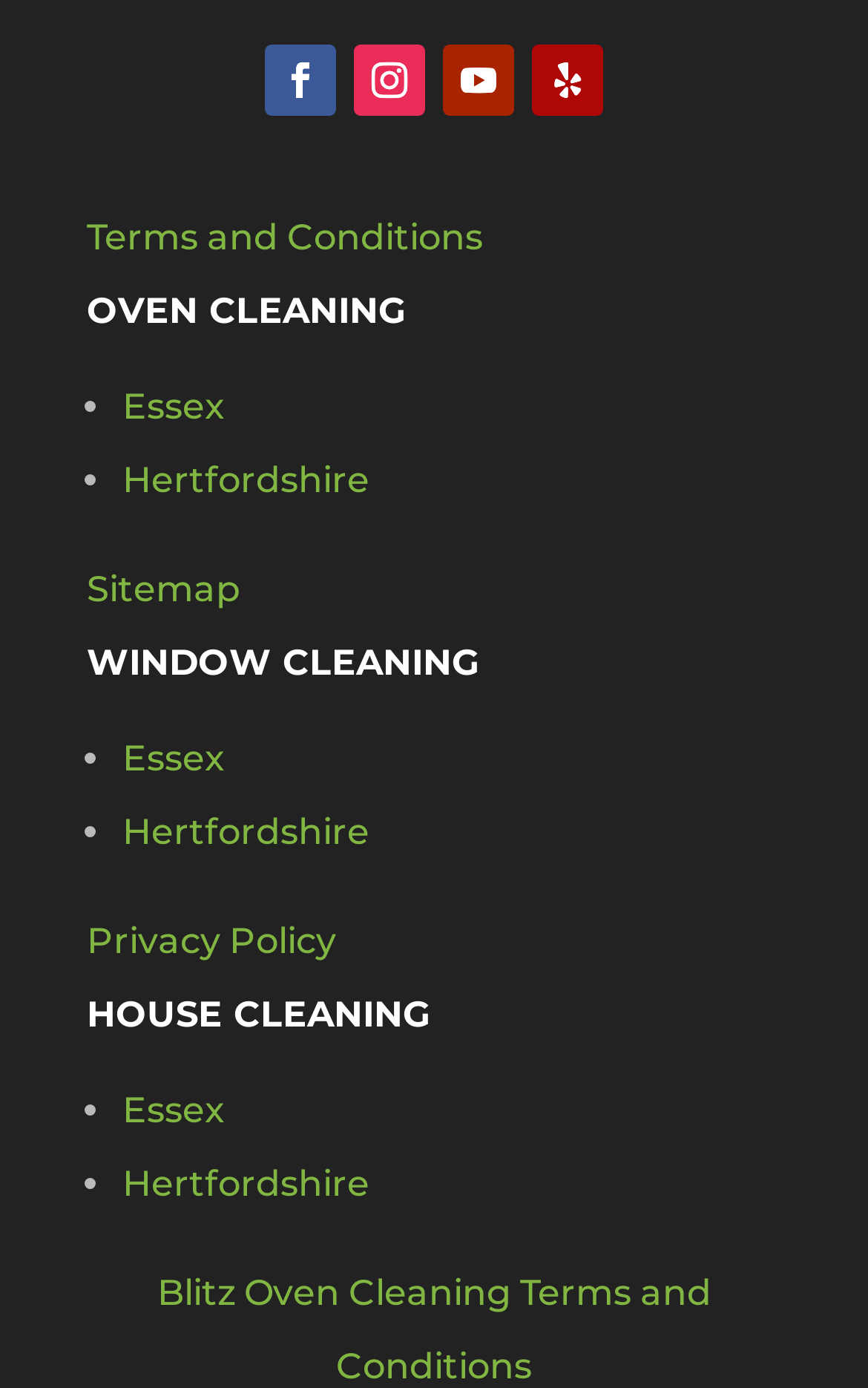Please identify the bounding box coordinates of the element I should click to complete this instruction: 'Click the OVEN CLEANING heading'. The coordinates should be given as four float numbers between 0 and 1, like this: [left, top, right, bottom].

[0.1, 0.197, 0.9, 0.266]